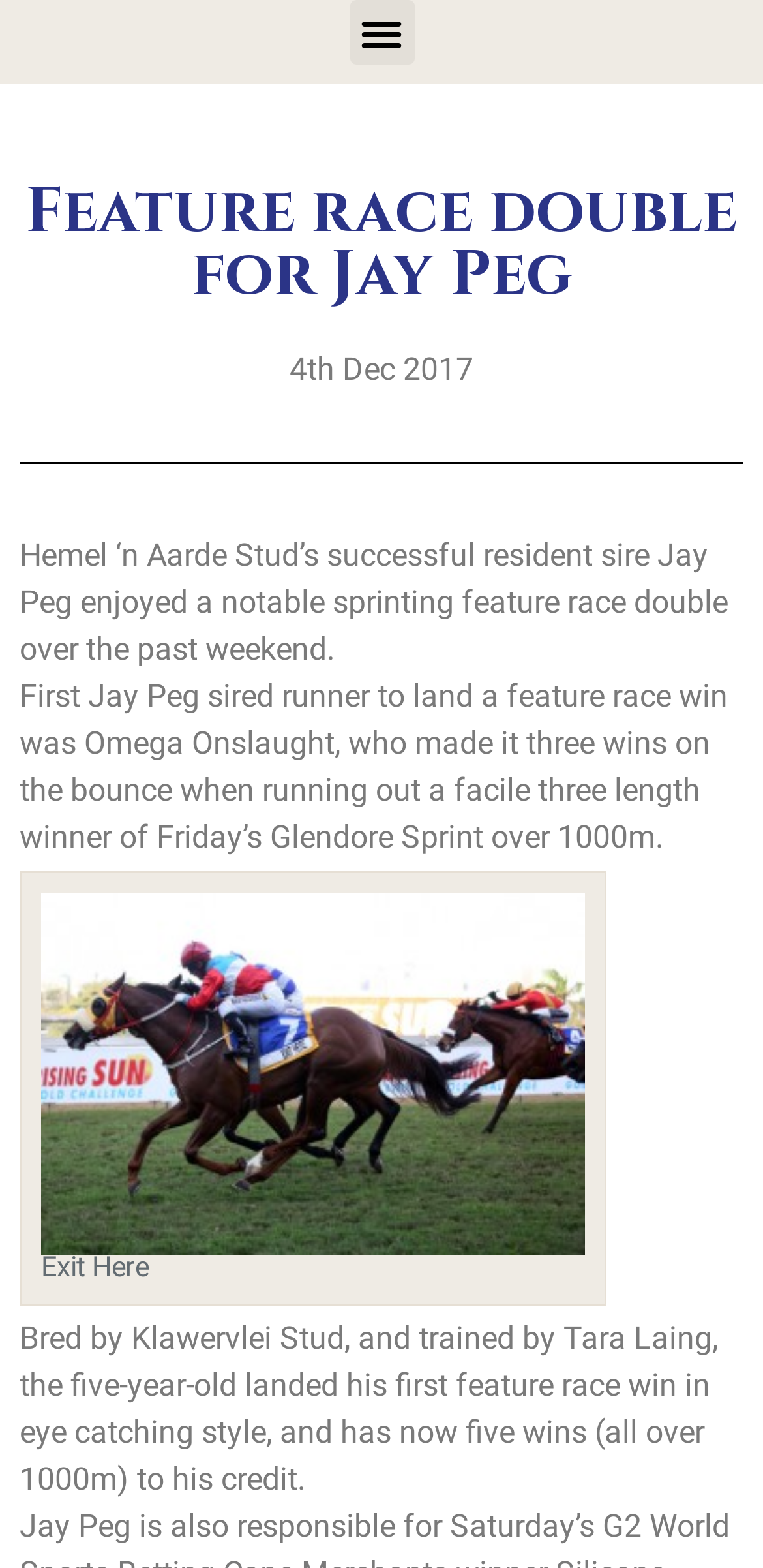Give a comprehensive overview of the webpage, including key elements.

The webpage is about a news article featuring a successful horse sire, Jay Peg, who has achieved a notable sprinting feature race double. At the top left of the page, there is a button labeled "Menu Toggle". Below the button, there is a heading that reads "Feature race double for Jay Peg". 

To the right of the heading, there is a date "4th Dec 2017" displayed. Below the date, there is a paragraph of text that provides an introduction to the article, mentioning Hemel ‘n Aarde Stud’s successful resident sire Jay Peg and his achievement. 

Following the introductory paragraph, there is another paragraph that provides more details about Jay Peg's achievement, specifically mentioning the horse Omega Onslaught, which won the Glendore Sprint over 1000m. 

Below these paragraphs, there is an image with a link and a caption. The caption is not explicitly stated, but there is a link with the text "Exit Here" at the bottom right of the image. 

Finally, at the bottom of the page, there is another paragraph of text that provides additional information about Omega Onslaught, including its breeder and trainer, and its racing record.